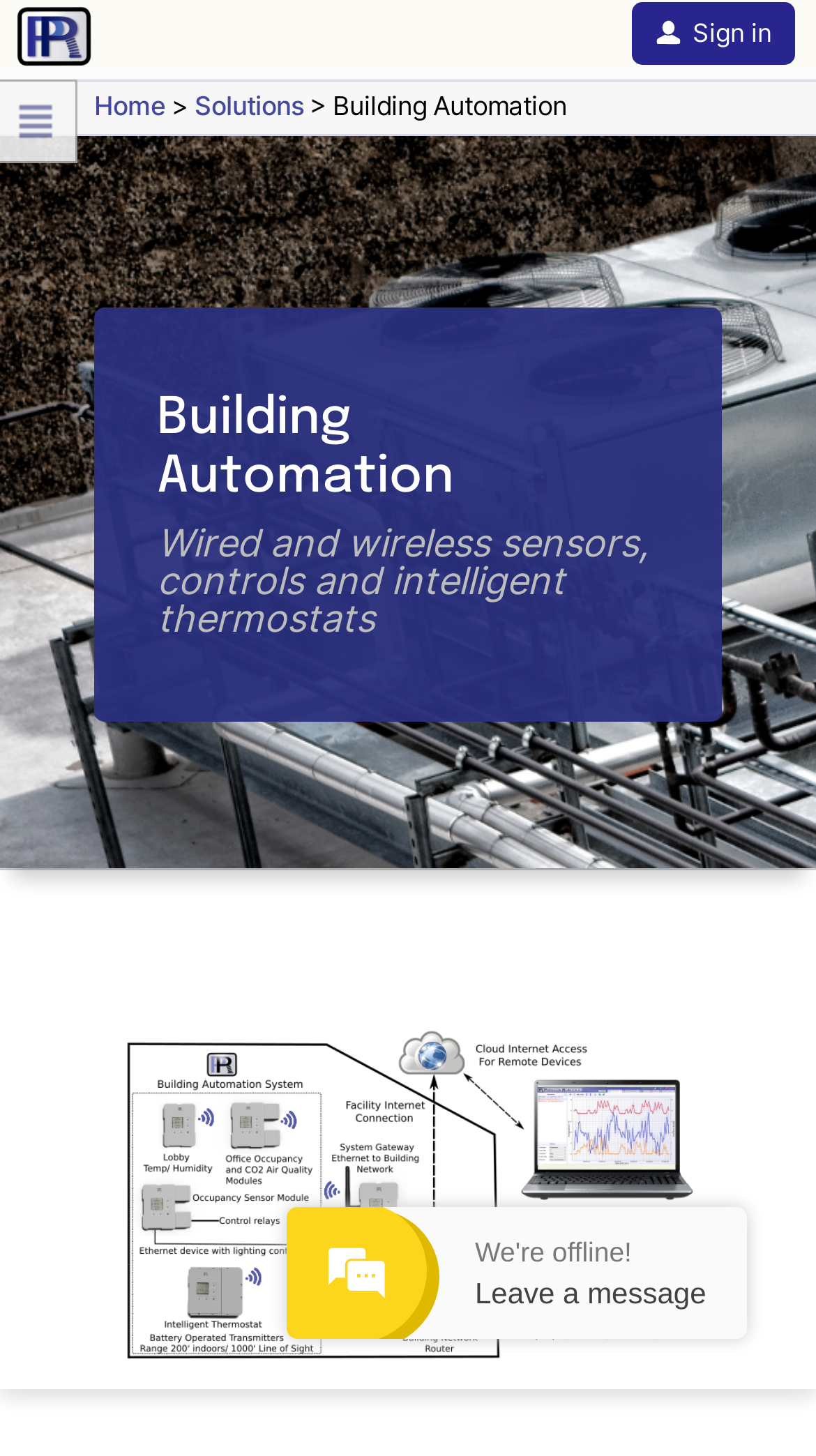Utilize the details in the image to give a detailed response to the question: What is the purpose of the 'See all products' button?

The 'See all products' button is likely used to display a list of all products related to building automation and monitoring. This button is prominently displayed, suggesting that it is an important feature of the website.